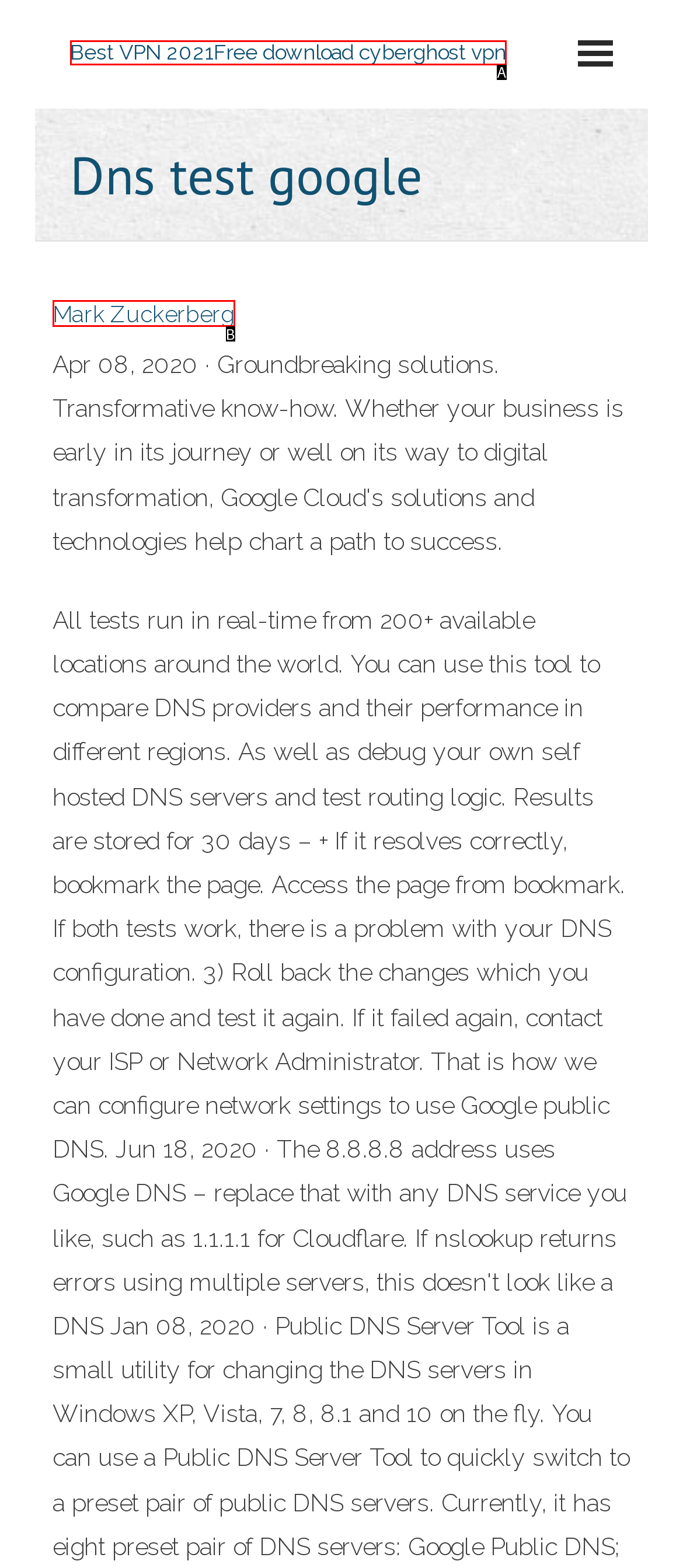Tell me which one HTML element best matches the description: Mark Zuckerberg
Answer with the option's letter from the given choices directly.

B